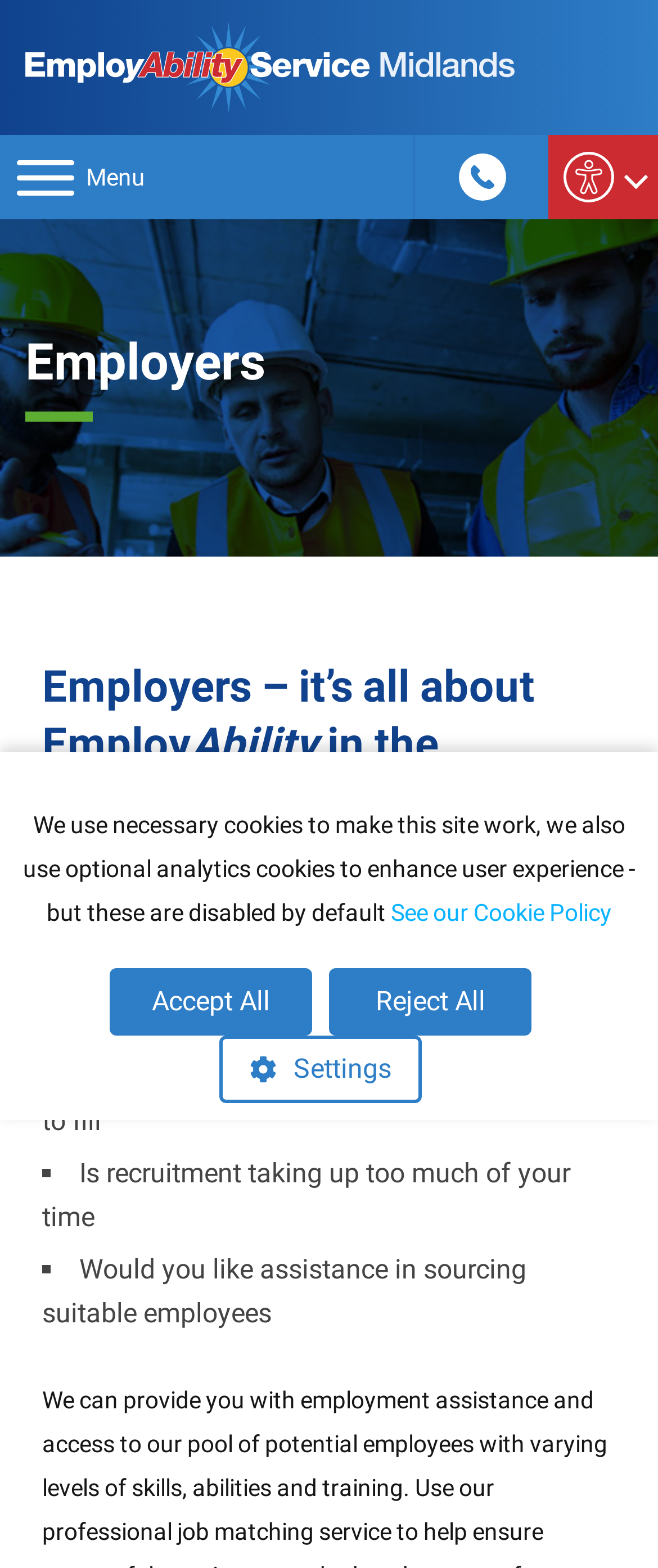Using the given description, provide the bounding box coordinates formatted as (top-left x, top-left y, bottom-right x, bottom-right y), with all values being floating point numbers between 0 and 1. Description: parent_node: Registration Plugin aria-label="Toggle navigation"

None